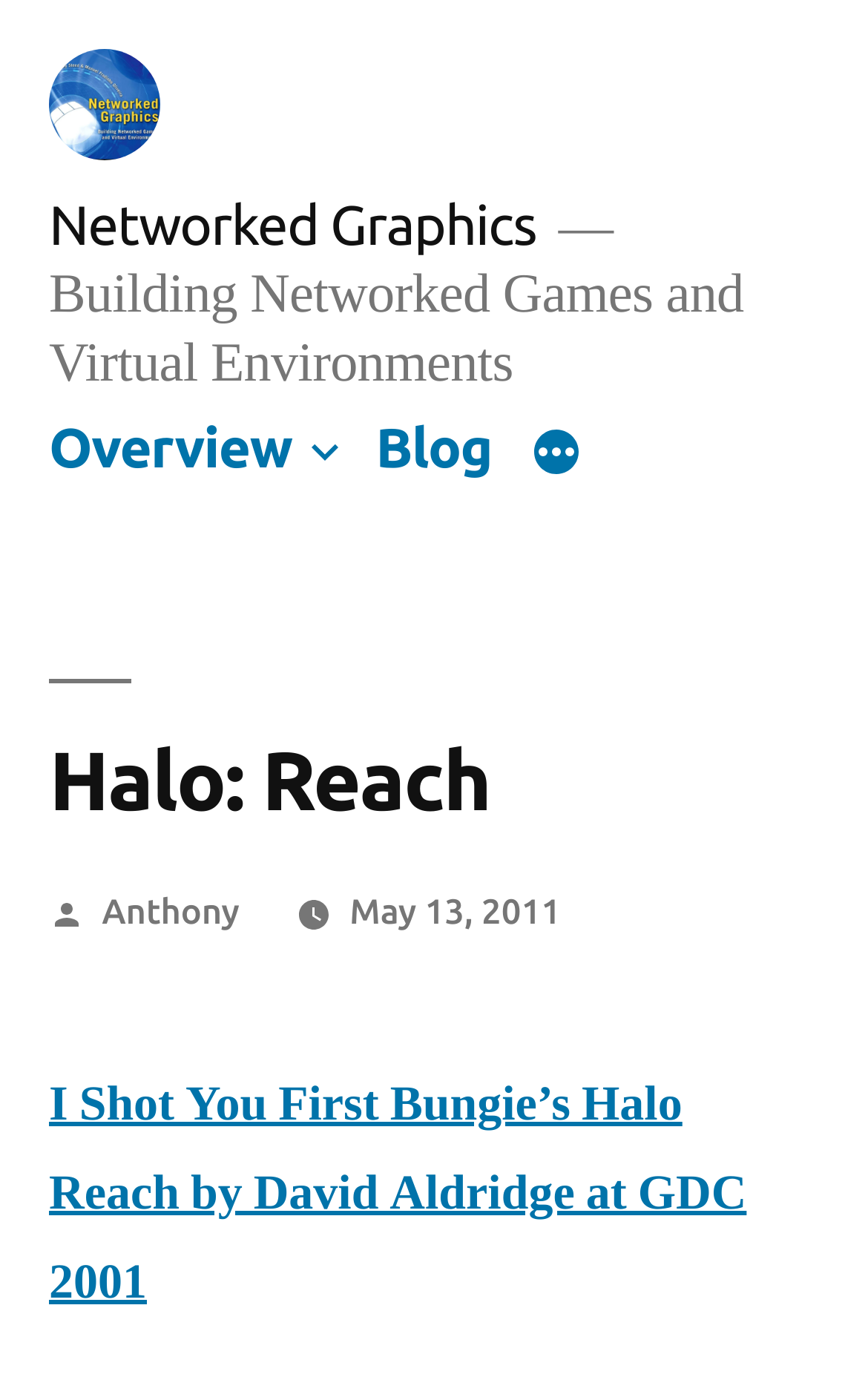Determine the coordinates of the bounding box that should be clicked to complete the instruction: "visit the next post". The coordinates should be represented by four float numbers between 0 and 1: [left, top, right, bottom].

None